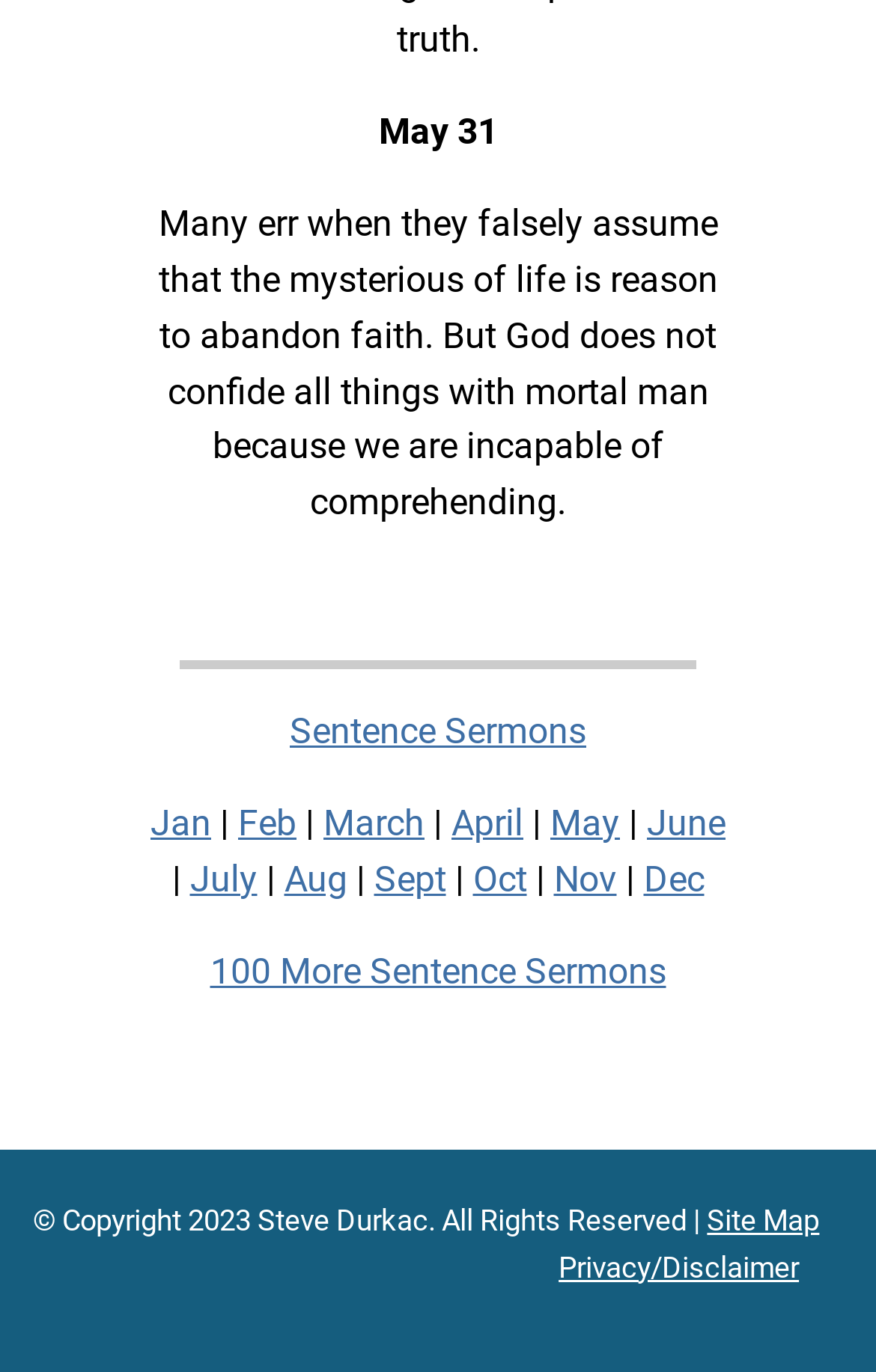Pinpoint the bounding box coordinates of the area that should be clicked to complete the following instruction: "Go to May". The coordinates must be given as four float numbers between 0 and 1, i.e., [left, top, right, bottom].

[0.628, 0.584, 0.708, 0.615]